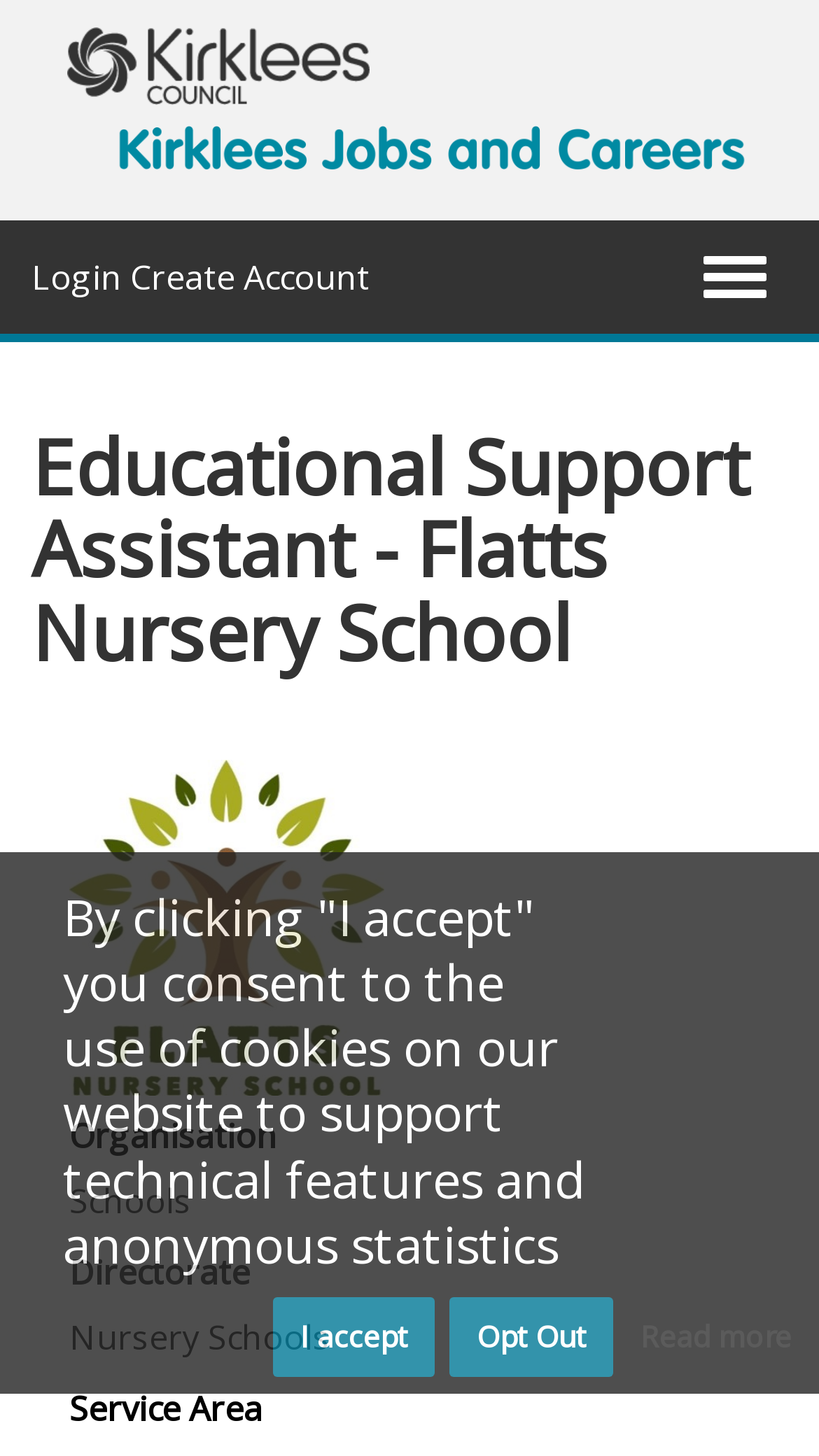Please extract the title of the webpage.

Educational Support Assistant - Flatts Nursery School